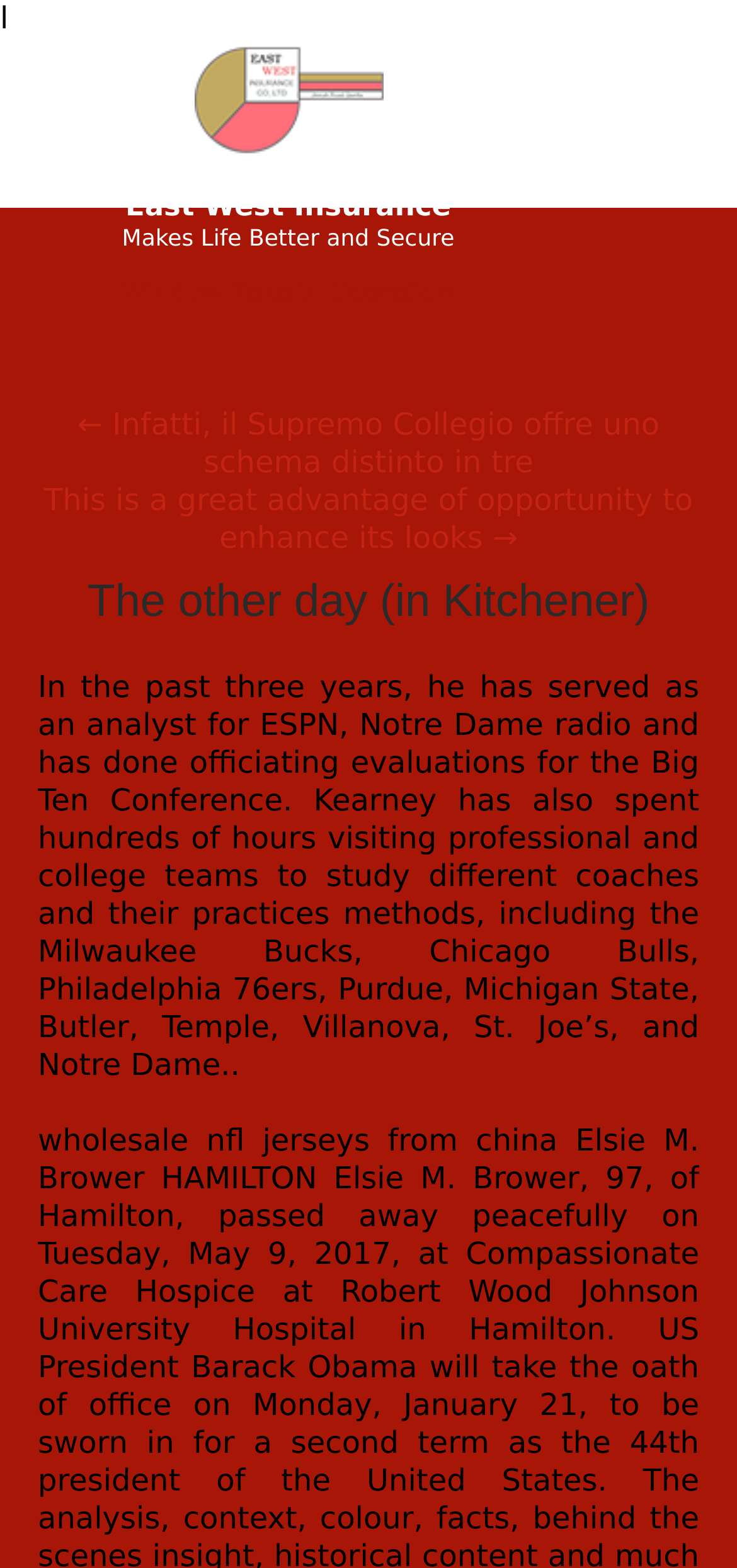What is the name of the insurance company? Using the information from the screenshot, answer with a single word or phrase.

East West Insurance